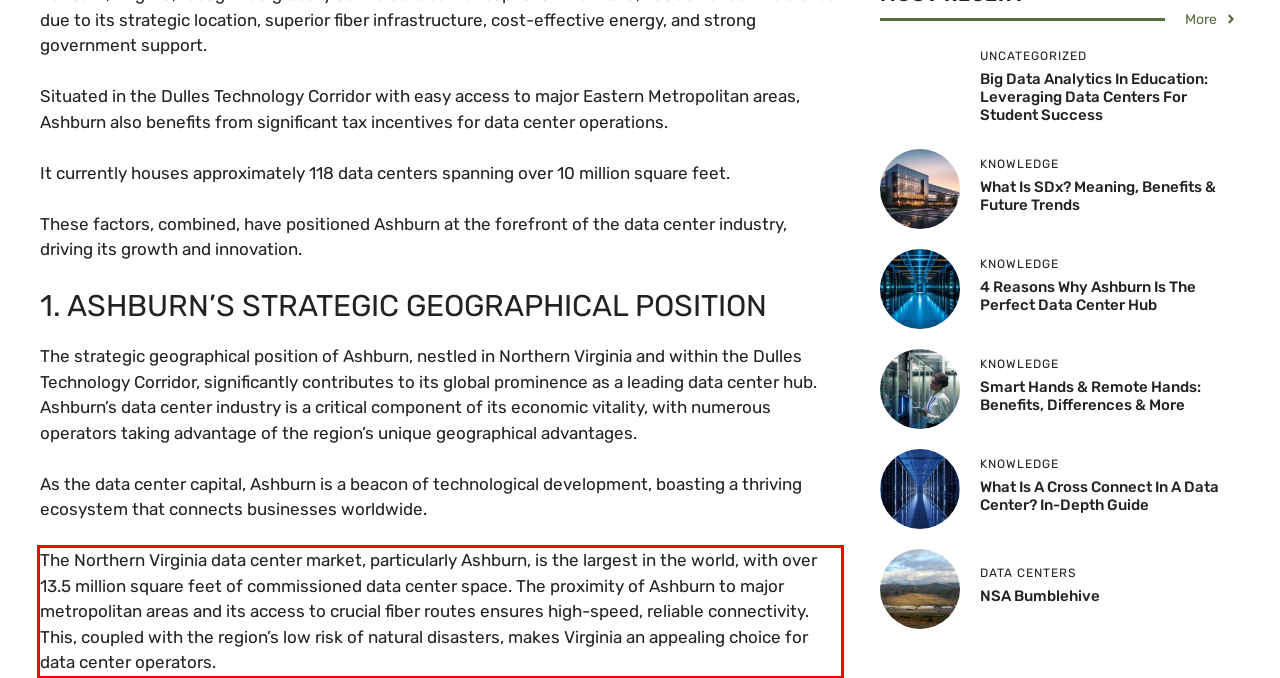Analyze the screenshot of the webpage that features a red bounding box and recognize the text content enclosed within this red bounding box.

The Northern Virginia data center market, particularly Ashburn, is the largest in the world, with over 13.5 million square feet of commissioned data center space. The proximity of Ashburn to major metropolitan areas and its access to crucial fiber routes ensures high-speed, reliable connectivity. This, coupled with the region’s low risk of natural disasters, makes Virginia an appealing choice for data center operators.